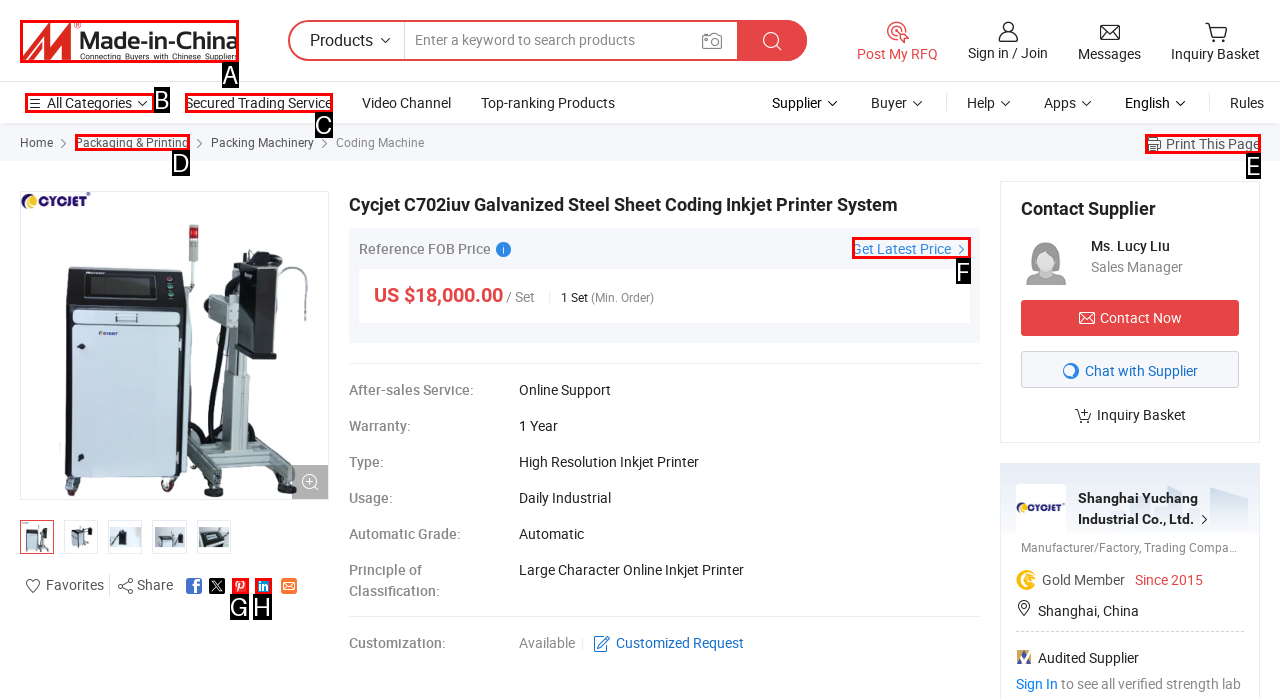Indicate which UI element needs to be clicked to fulfill the task: Get latest price
Answer with the letter of the chosen option from the available choices directly.

F